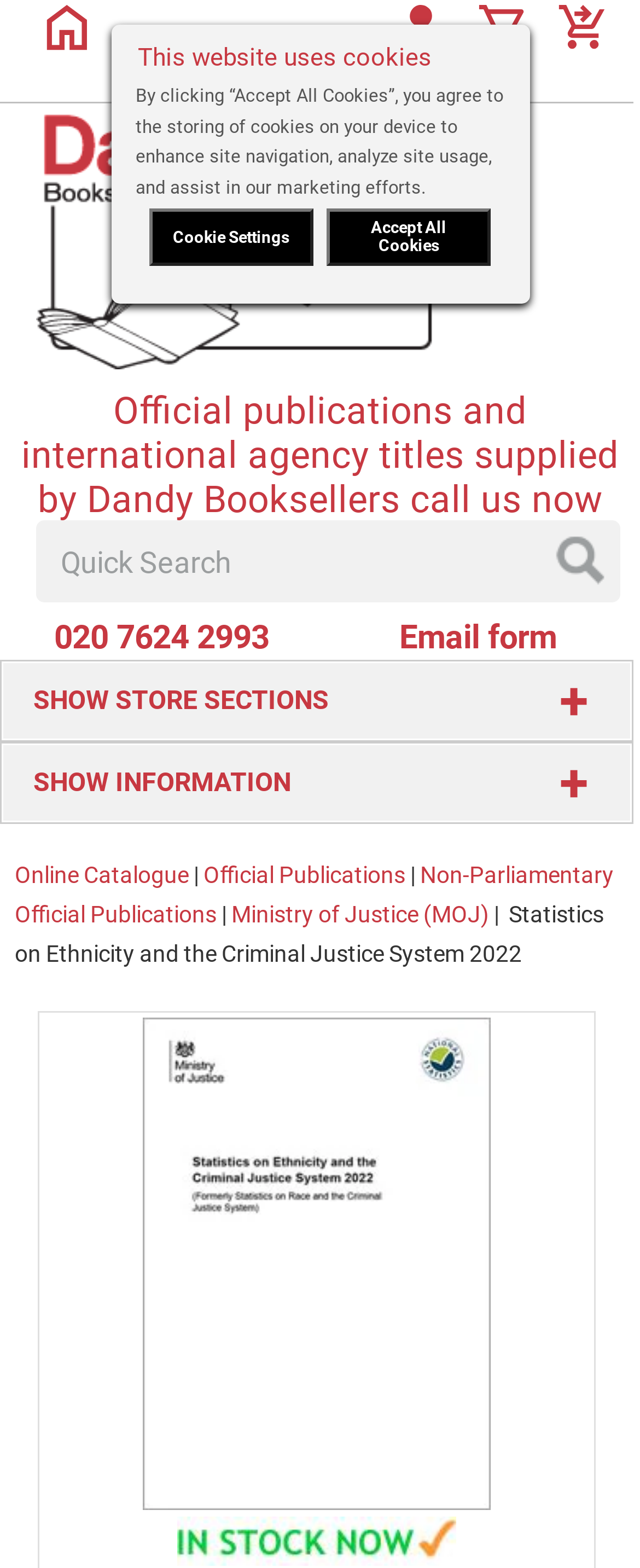How many images are there on the webpage?
Please respond to the question with a detailed and thorough explanation.

I counted the images on the webpage, which are the images for 'Home', 'My Account', 'Shopping Cart', 'Checkout', and the image for 'Statistics on Ethnicity and the Criminal Justice System 2022', and there are 5 images in total.